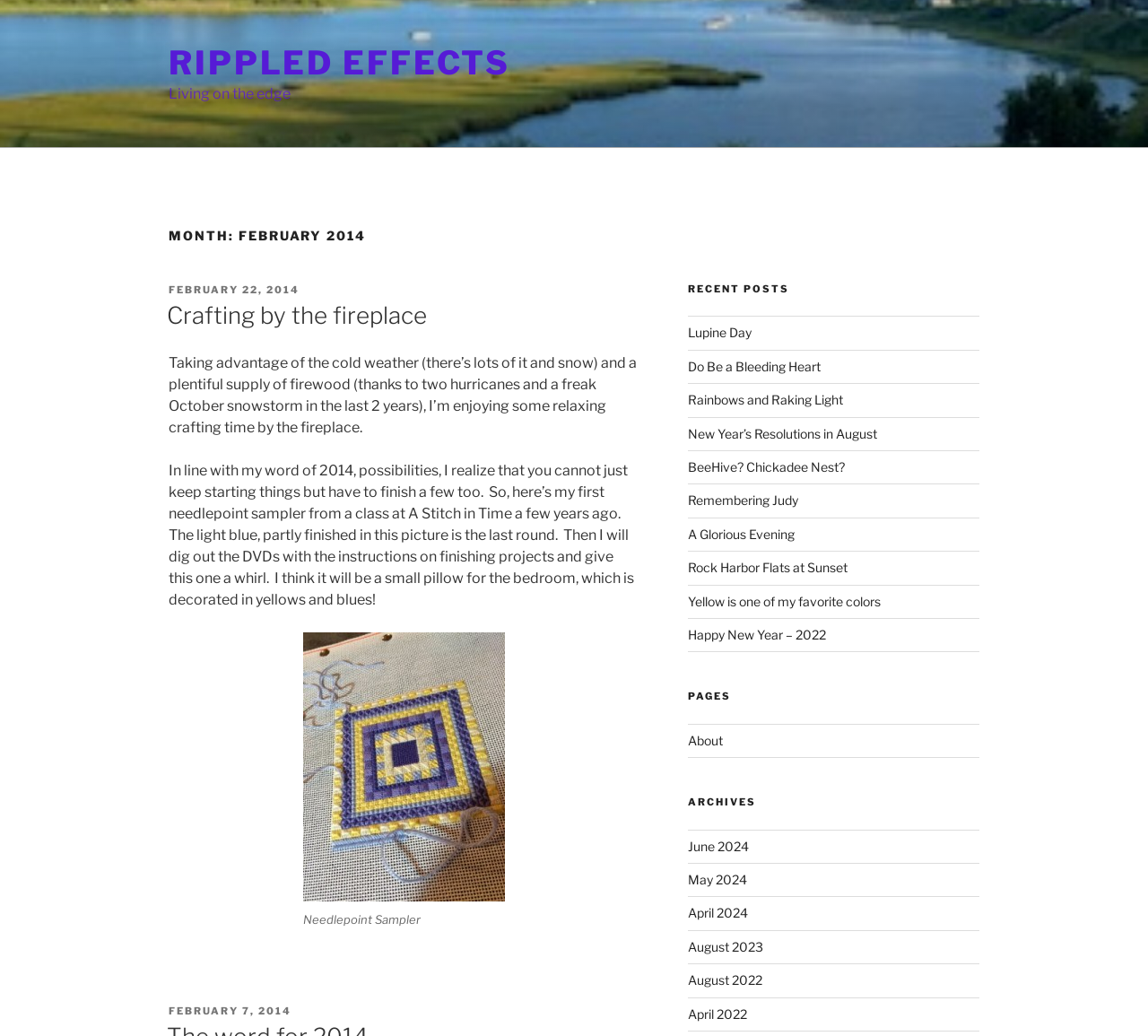Provide the bounding box for the UI element matching this description: "BeeHive? Chickadee Nest?".

[0.599, 0.443, 0.736, 0.458]